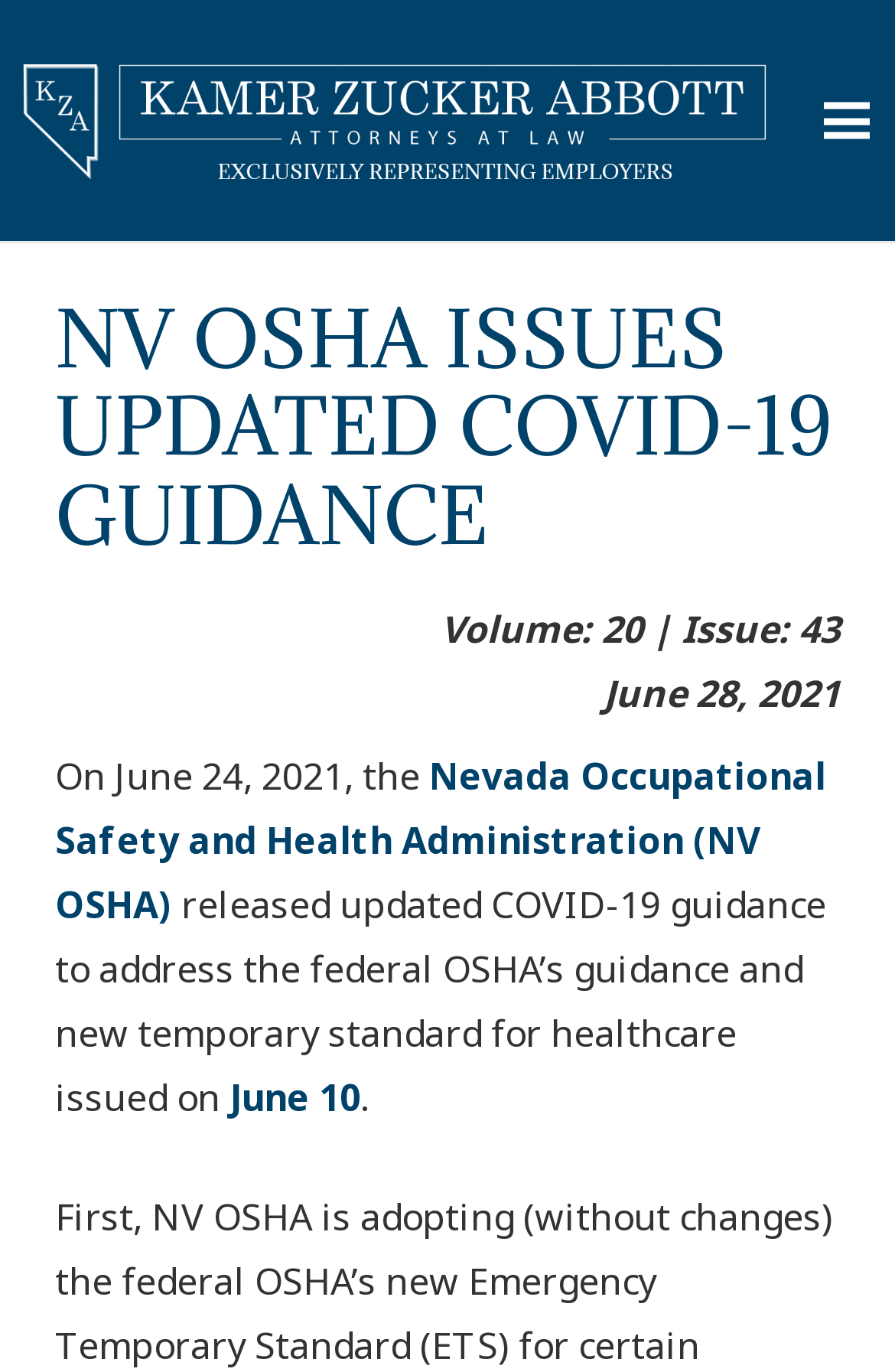What is the volume and issue number of the article?
Analyze the image and provide a thorough answer to the question.

The answer can be found in the emphasis section of the webpage, where it is written as 'Volume: 20 | Issue: 43'